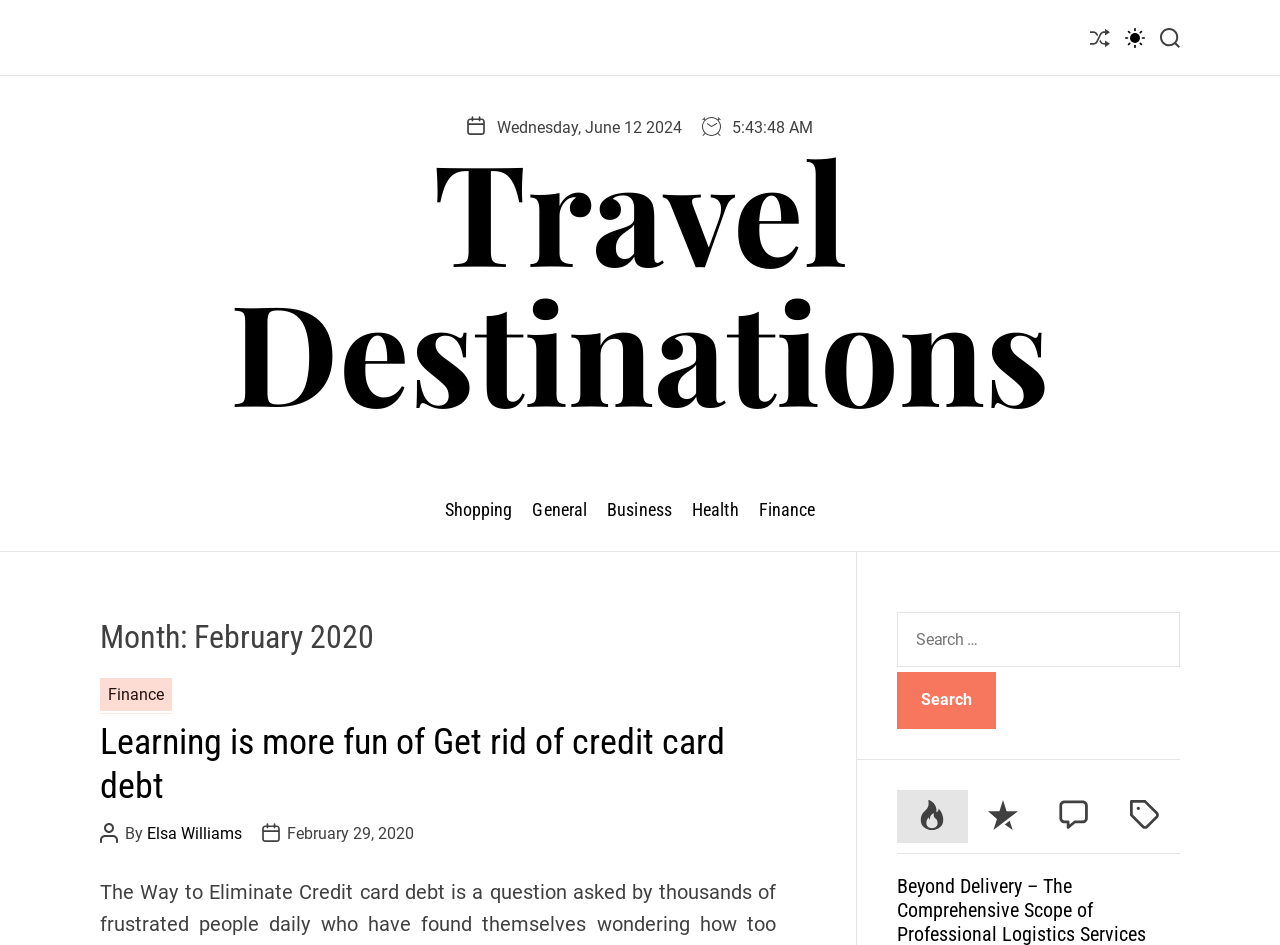Locate the bounding box coordinates of the element that needs to be clicked to carry out the instruction: "Click on popular tab". The coordinates should be given as four float numbers ranging from 0 to 1, i.e., [left, top, right, bottom].

[0.701, 0.836, 0.756, 0.892]